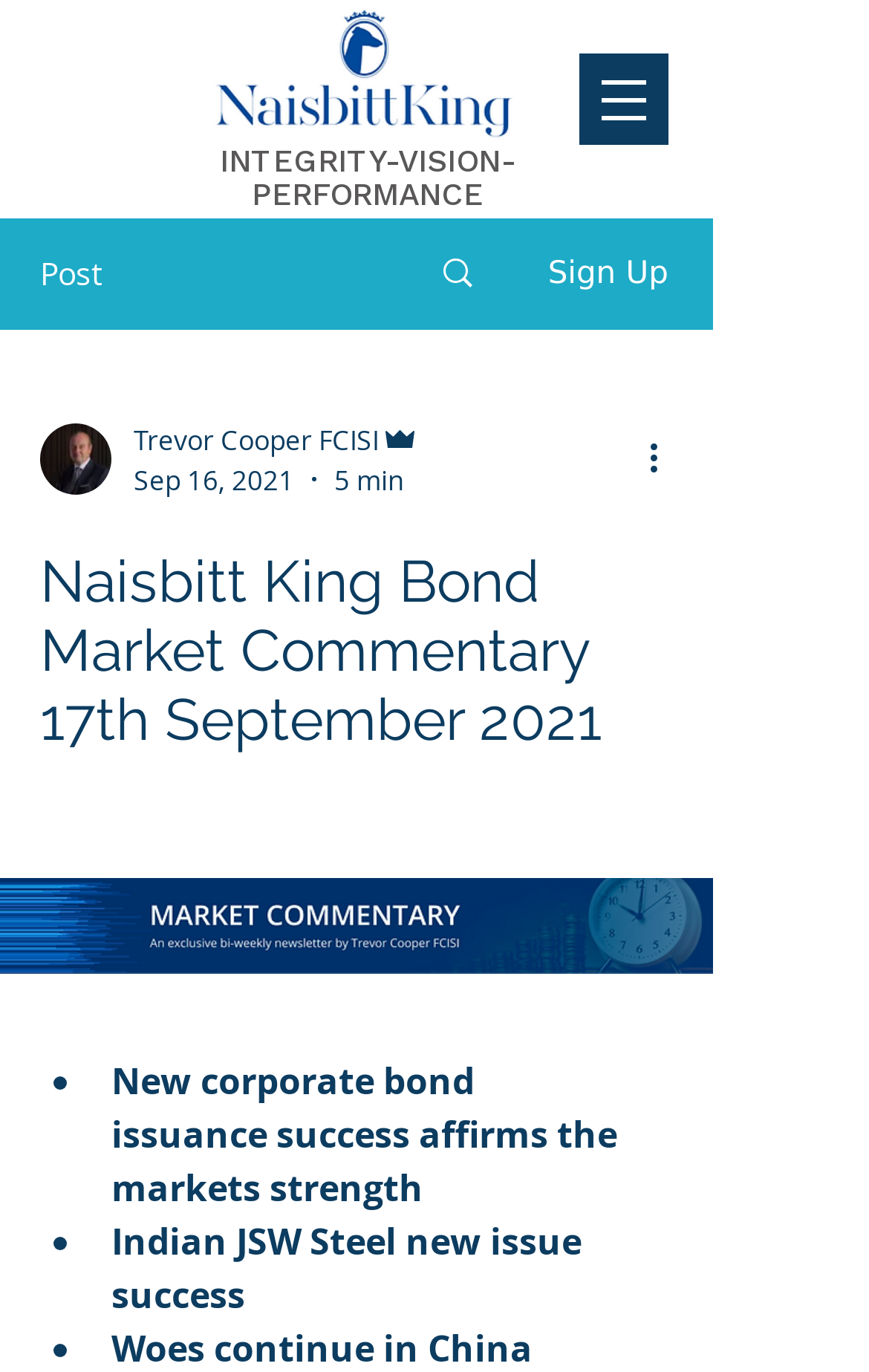Articulate a detailed summary of the webpage's content and design.

The webpage is a bond market commentary page, specifically the Naisbitt King Bond Market Commentary for 17th September 2021. At the top left, there is a logo image of NK Logo&Dog 2018, accompanied by a heading "INTEGRITY-VISION-PERFORMANCE" below it. 

To the right of the logo, there is a navigation menu labeled "Site" with a dropdown button. Below the navigation menu, there are three options: "Post", a link, and "Sign Up". The link has an image beside it. 

On the left side of the page, there is a section with a writer's picture, the writer's name "Trevor Cooper FCISI", and their title "Admin". Below this section, there is a timestamp "Sep 16, 2021" and a duration "5 min". 

The main content of the page is a heading "Naisbitt King Bond Market Commentary 17th September 2021", followed by a list of bullet points. The first bullet point is "New corporate bond issuance success affirms the markets strength", and the second is "Indian JSW Steel new issue success". There are more actions available, indicated by a "More actions" button at the bottom right of the main content section.